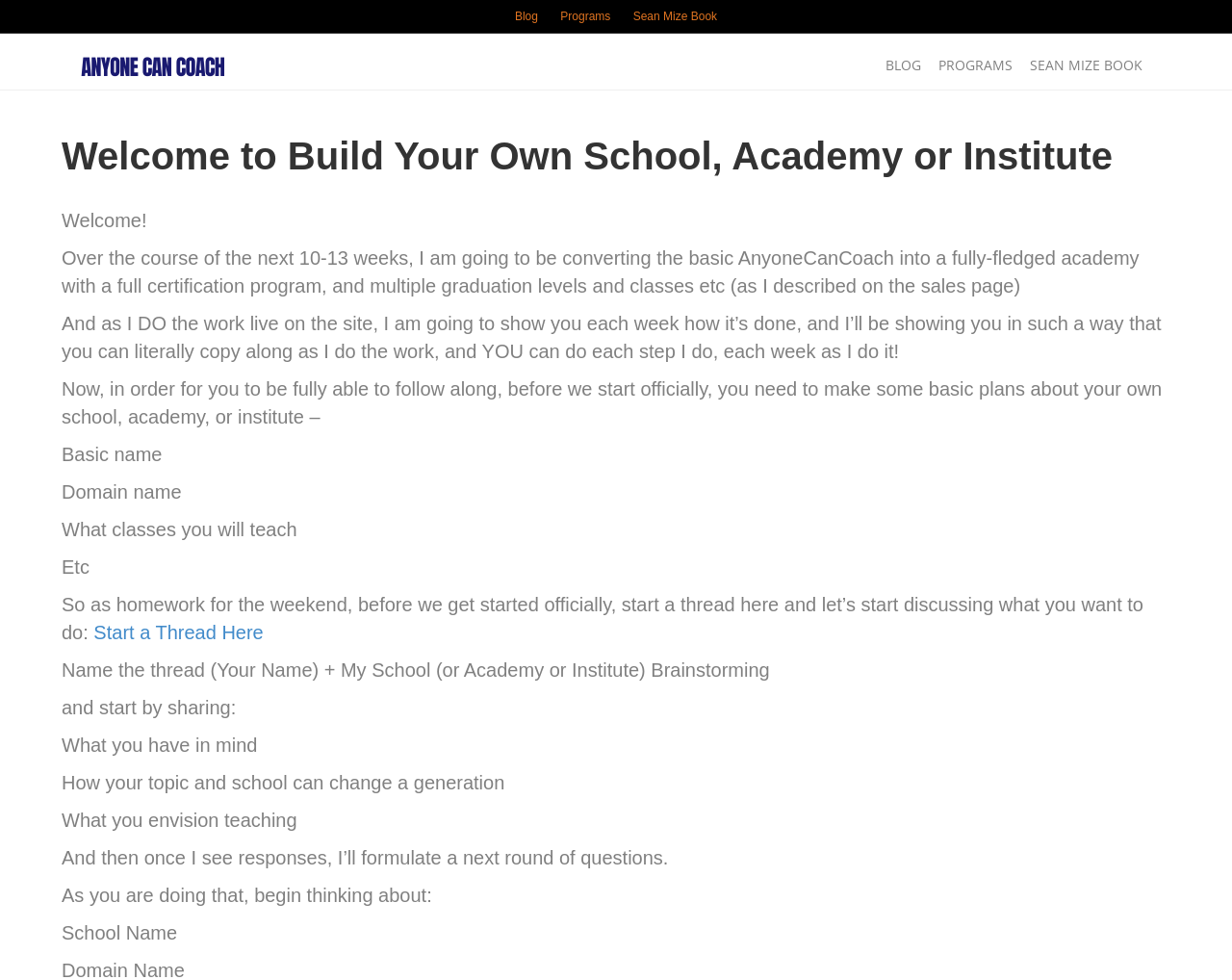What is the purpose of the homework assignment?
Please give a well-detailed answer to the question.

The purpose of the homework assignment is to brainstorm ideas for creating a school, academy, or institute. This is stated in the text on the webpage, where it says 'So as homework for the weekend, before we get started officially, start a thread here and let’s start discussing what you want to do:' and then provides guidance on what to share in the thread.